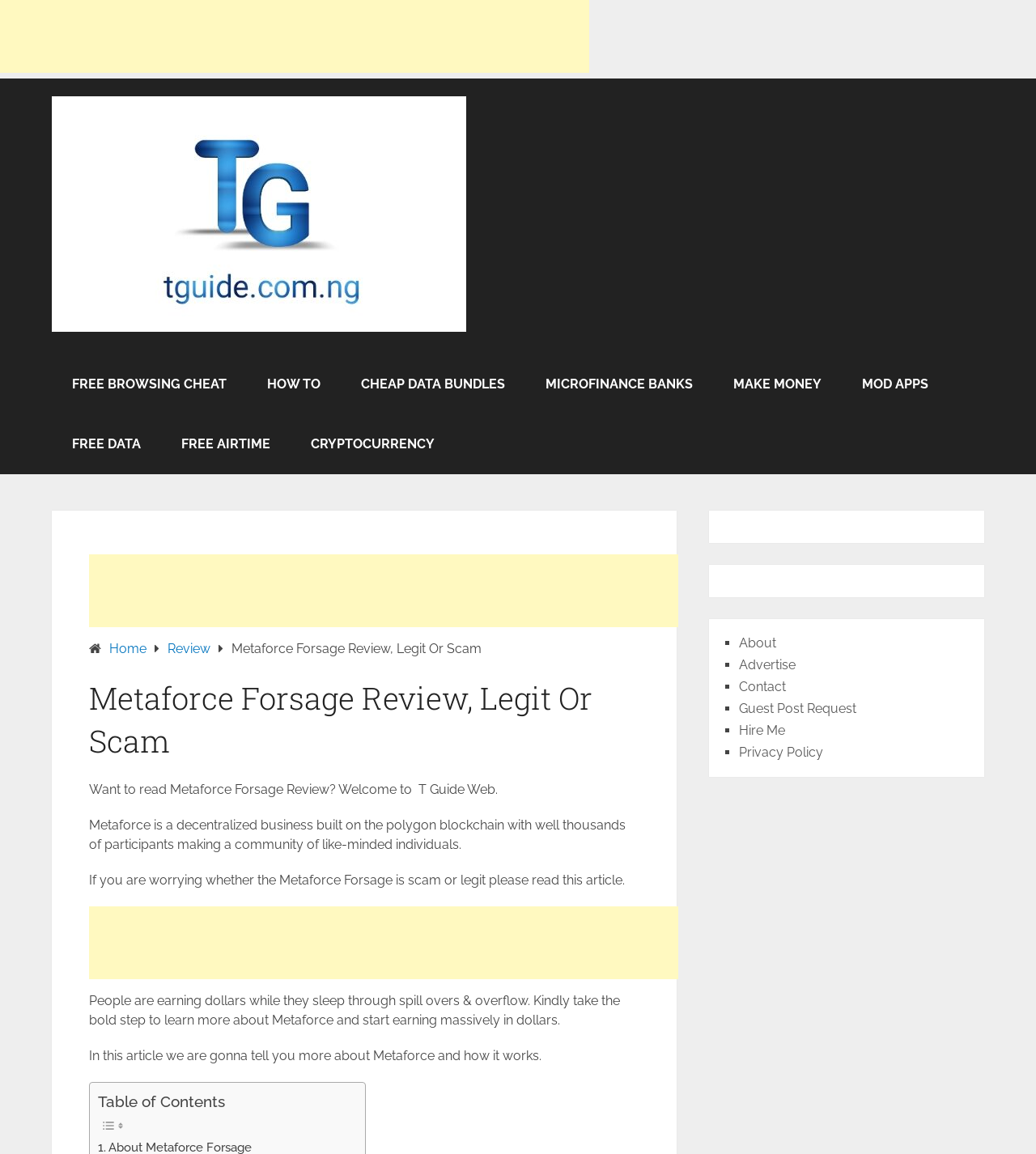Find the bounding box of the UI element described as: "Guest Post Request". The bounding box coordinates should be given as four float values between 0 and 1, i.e., [left, top, right, bottom].

[0.713, 0.607, 0.827, 0.621]